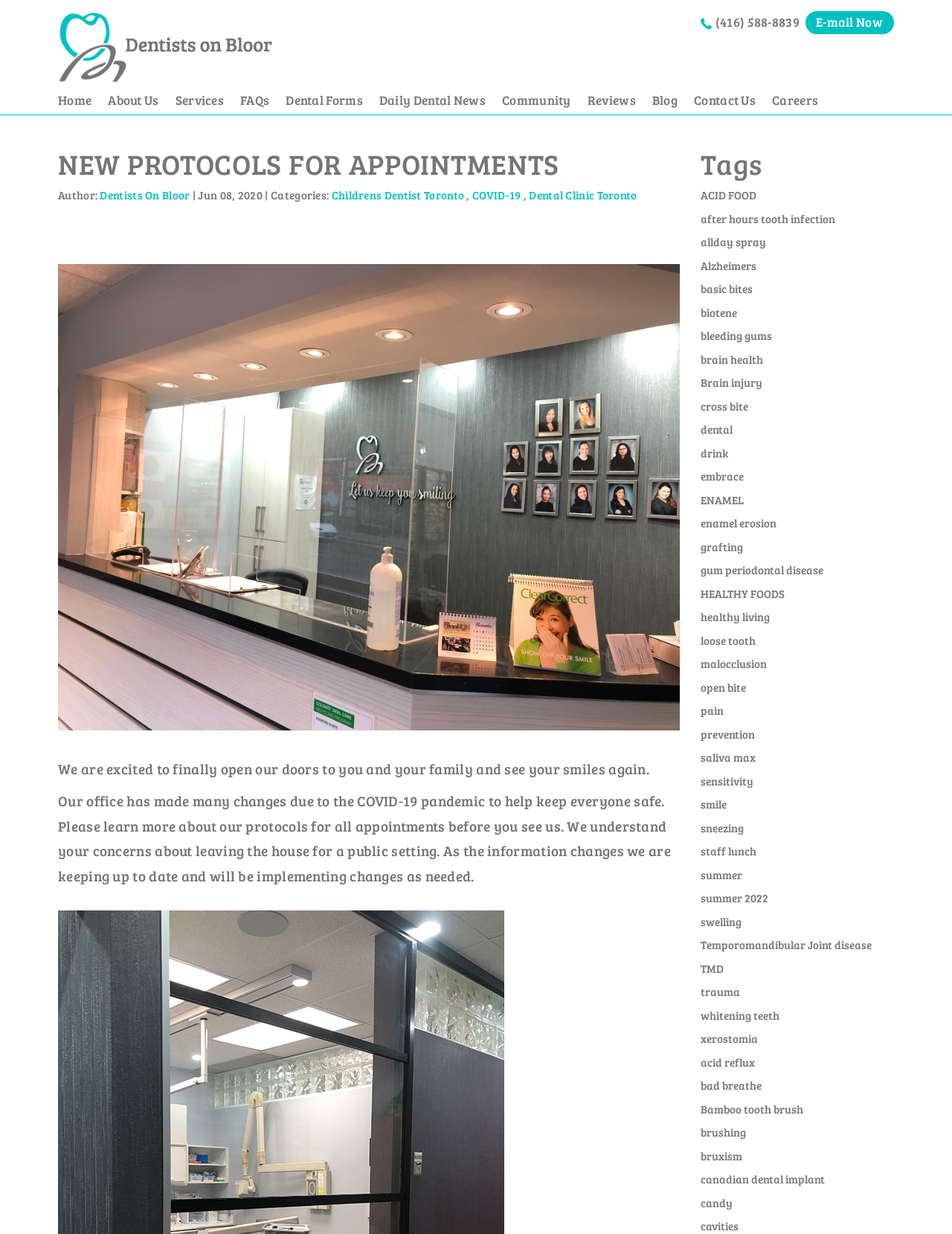Please determine the bounding box coordinates of the clickable area required to carry out the following instruction: "Click the 'Blog by Dentists on Bloor' image". The coordinates must be four float numbers between 0 and 1, represented as [left, top, right, bottom].

[0.061, 0.214, 0.714, 0.592]